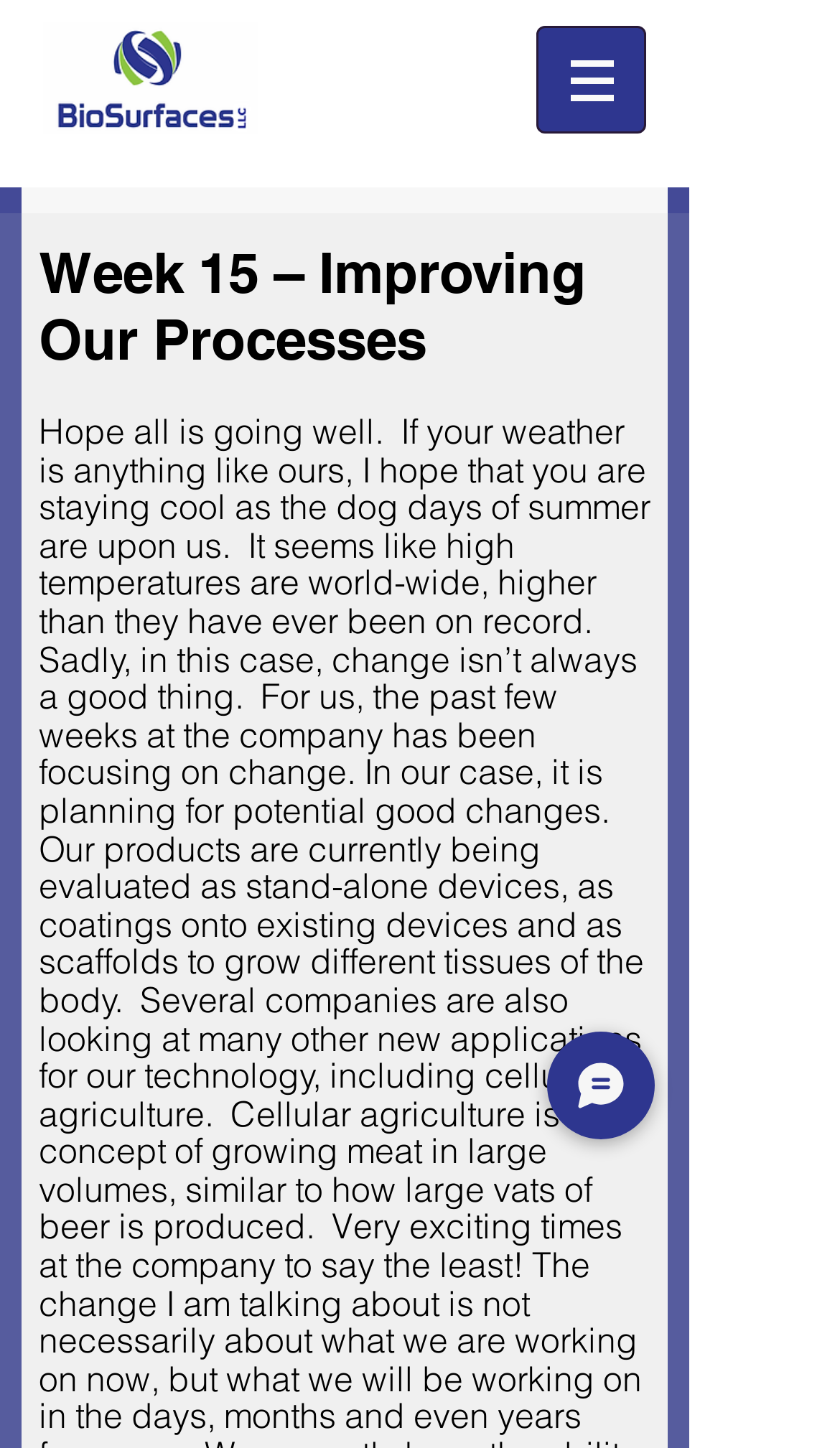Identify the text that serves as the heading for the webpage and generate it.

Week 15 – Improving Our Processes